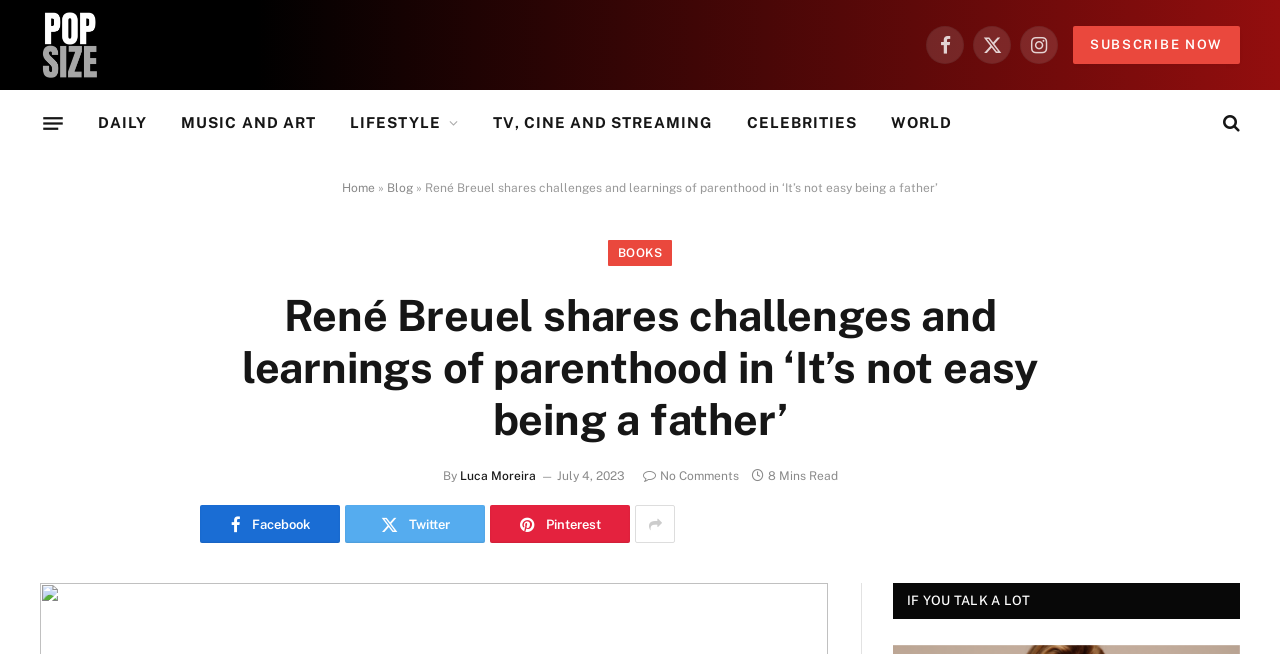Based on the element description: "Health", identify the UI element and provide its bounding box coordinates. Use four float numbers between 0 and 1, [left, top, right, bottom].

None